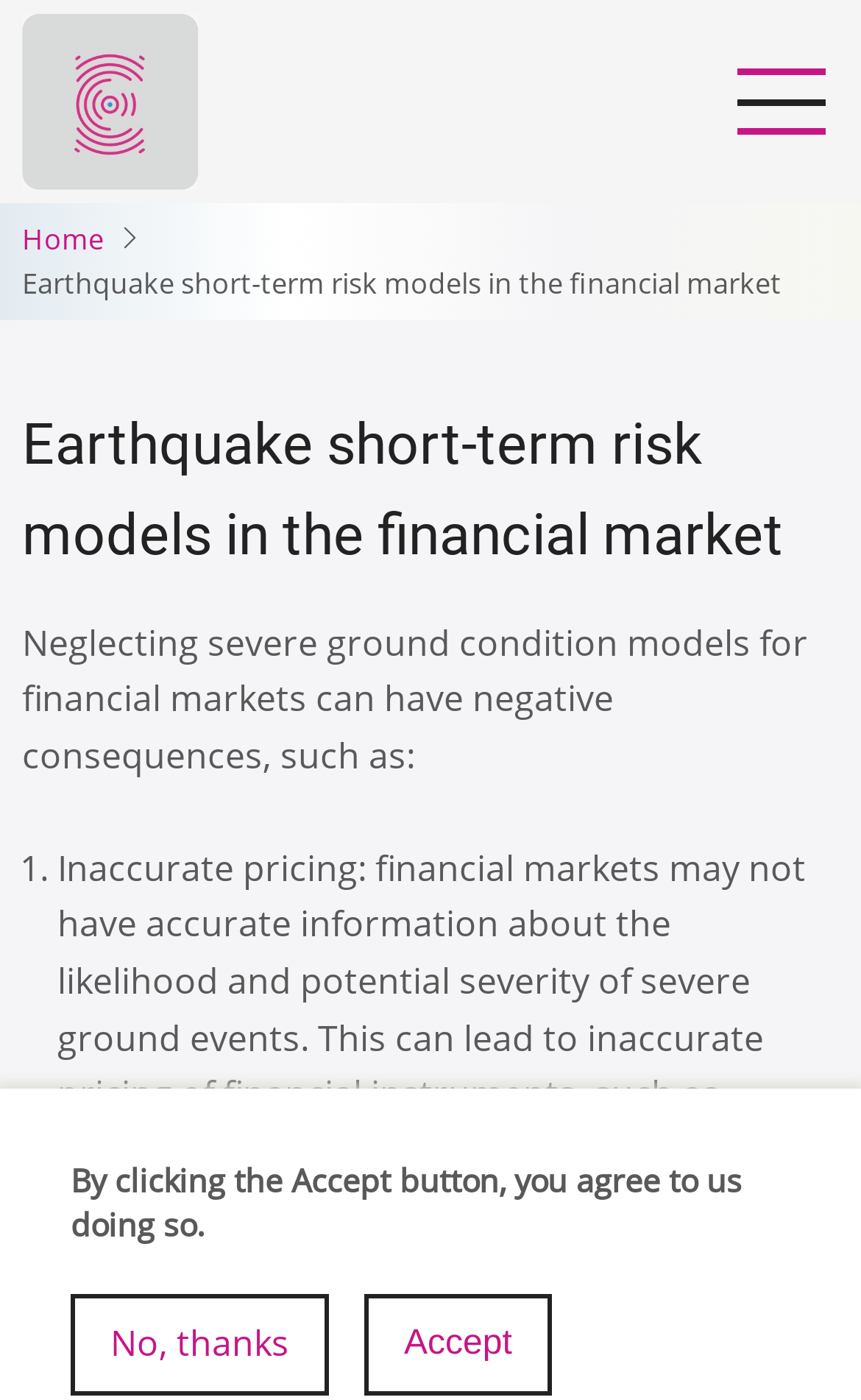Create a detailed description of the webpage's content and layout.

The webpage is about earthquake short-term risk models in the financial market. At the top left corner, there is a link to skip to the main content. Below it, there is a navigation menu with a link to the "Home" page, accompanied by a small "Home" icon. 

The main title of the webpage, "Earthquake short-term risk models in the financial market", is prominently displayed in the top section of the page. Below the title, there is a paragraph of text that explains the consequences of neglecting severe ground condition models for financial markets, such as inaccurate pricing and other negative consequences. 

The text is organized in a list format, with two list items numbered "1." and "2.". The first list item explains how inaccurate pricing can occur when financial markets lack accurate information about the likelihood and potential severity of severe ground events. The second list item is not fully described, but it appears to be a continuation of the list.

At the bottom of the page, there is a notification or disclaimer section. It contains a message that informs users that by clicking the "Accept" button, they agree to certain terms. There are two buttons, "No, thanks" and "Accept", which allow users to respond to the notification.